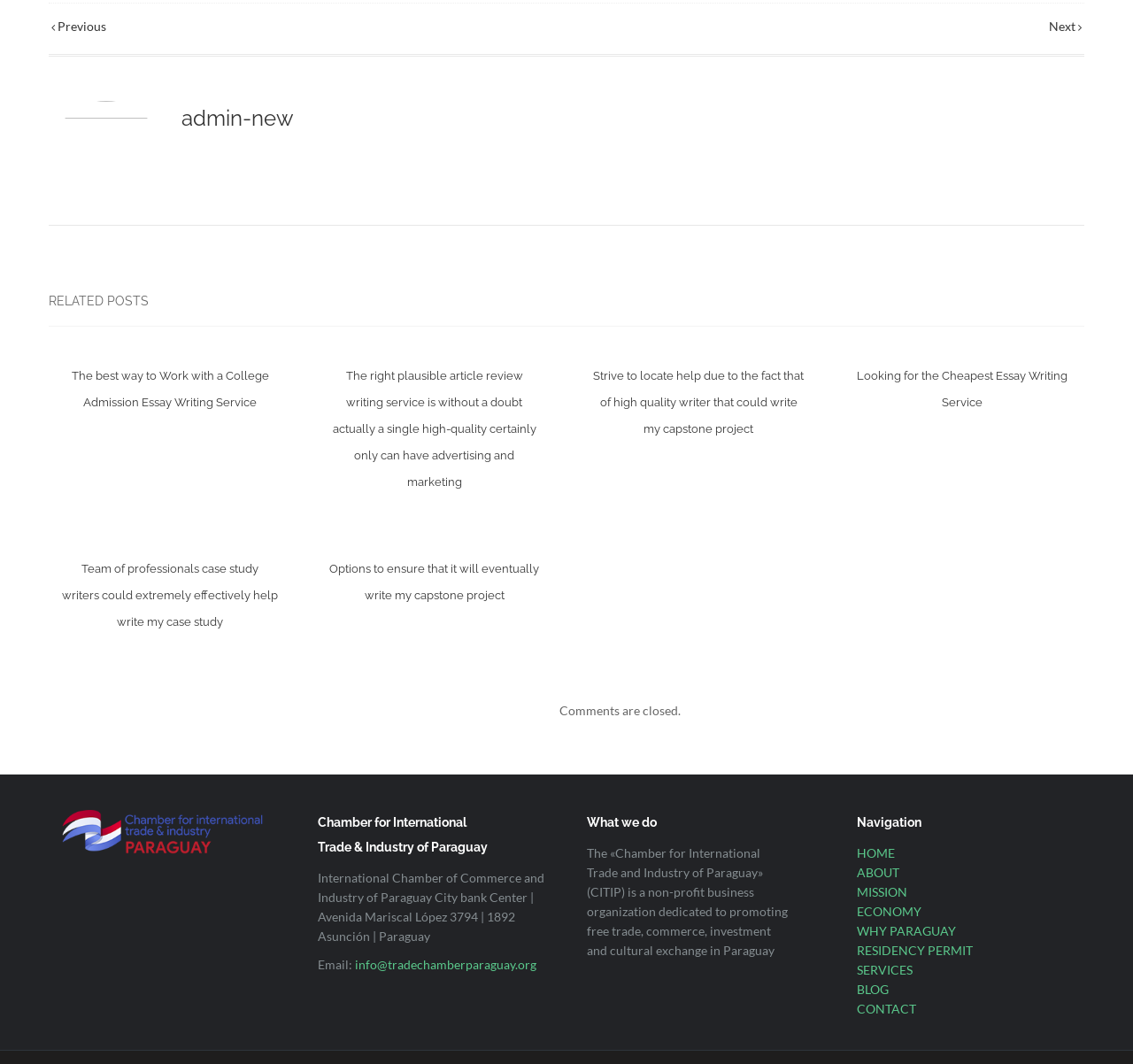What is the purpose of the organization?
We need a detailed and meticulous answer to the question.

I found the answer by reading the generic text 'The «Chamber for International Trade and Industry of Paraguay» (CITIP) is a non-profit business organization dedicated to promoting free trade, commerce, investment and cultural exchange in Paraguay' which explains the purpose of the organization.